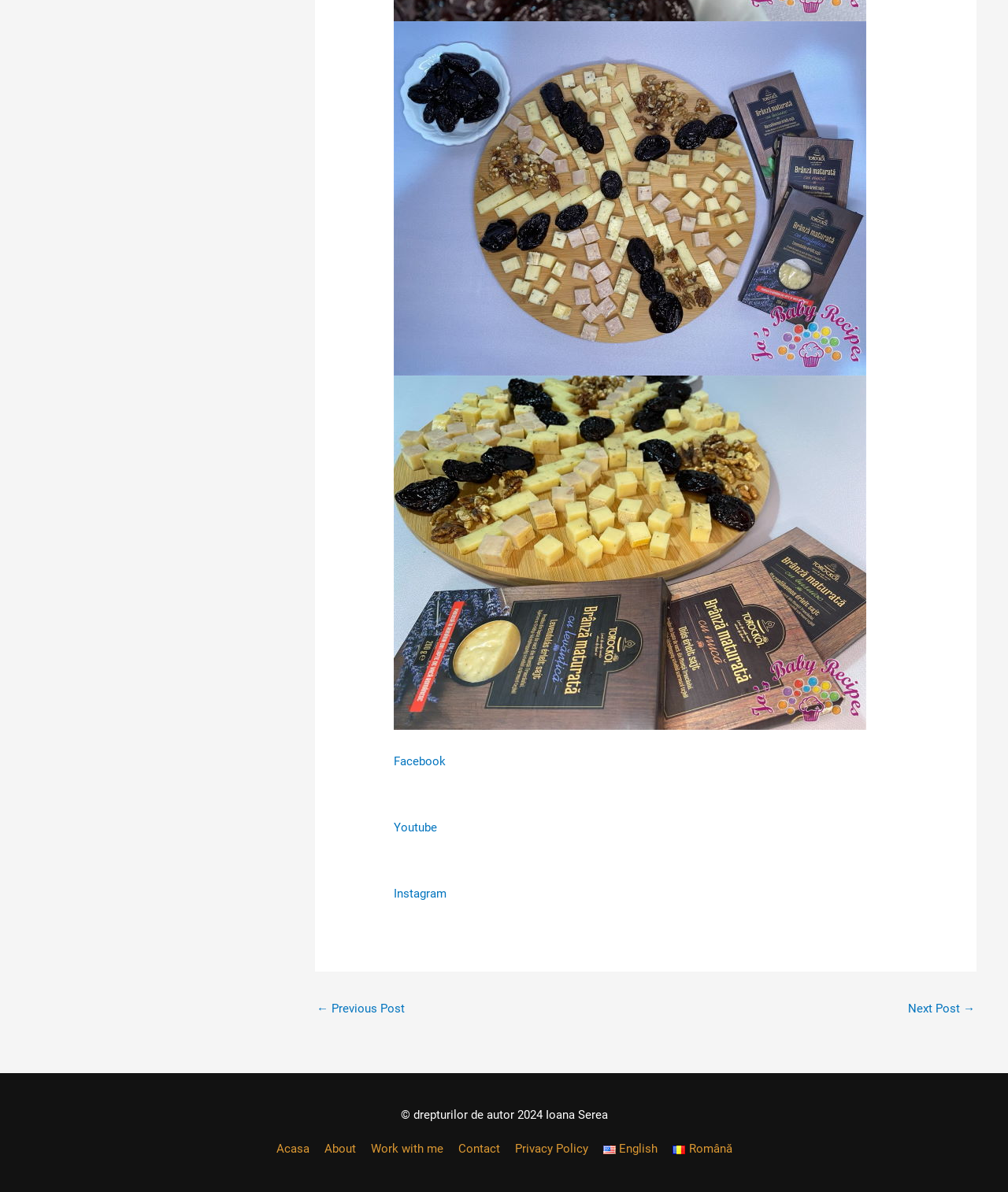Reply to the question below using a single word or brief phrase:
How many social media links are present?

3